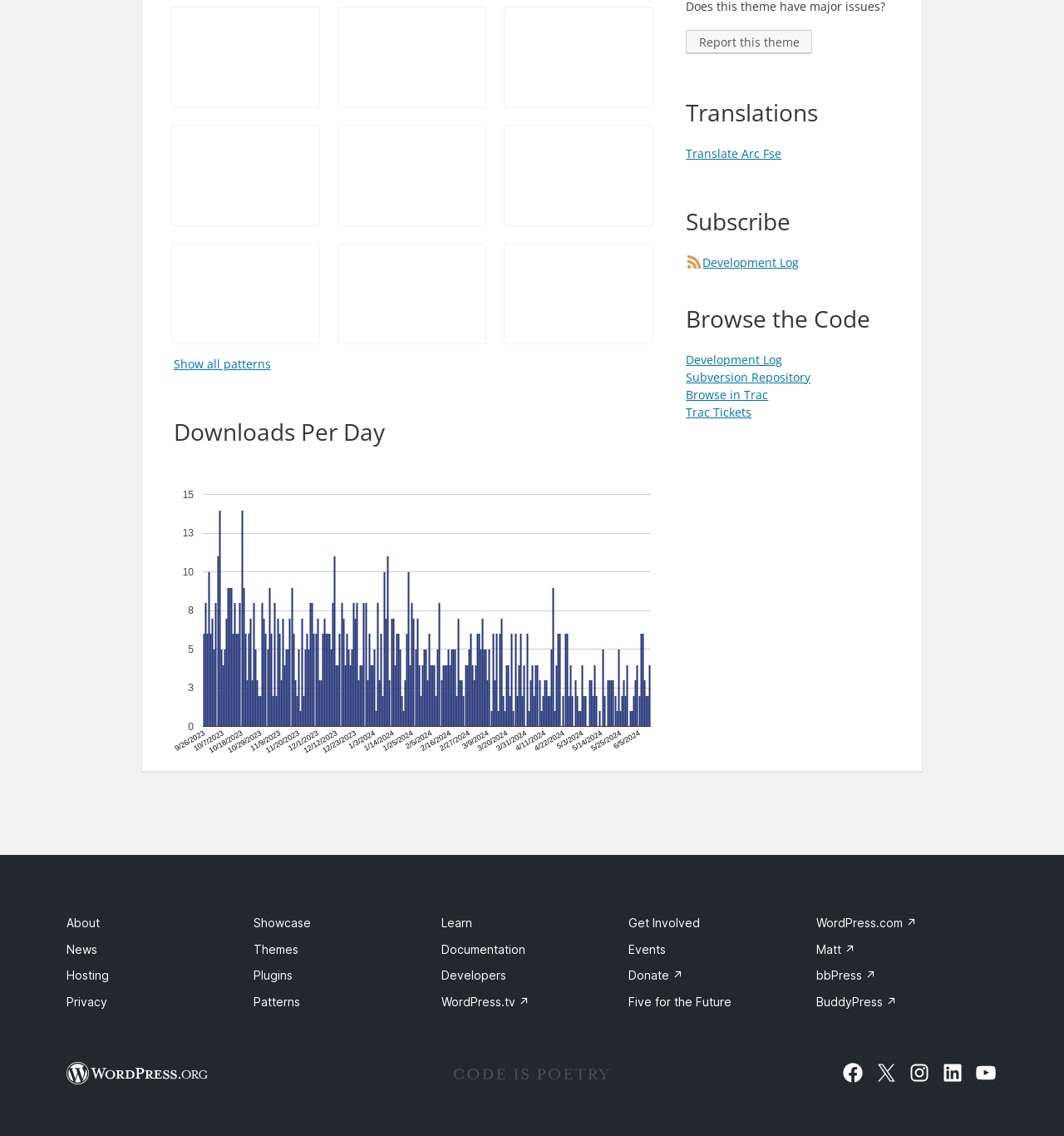Please indicate the bounding box coordinates of the element's region to be clicked to achieve the instruction: "Click the 'Show all patterns' link". Provide the coordinates as four float numbers between 0 and 1, i.e., [left, top, right, bottom].

[0.163, 0.313, 0.611, 0.328]